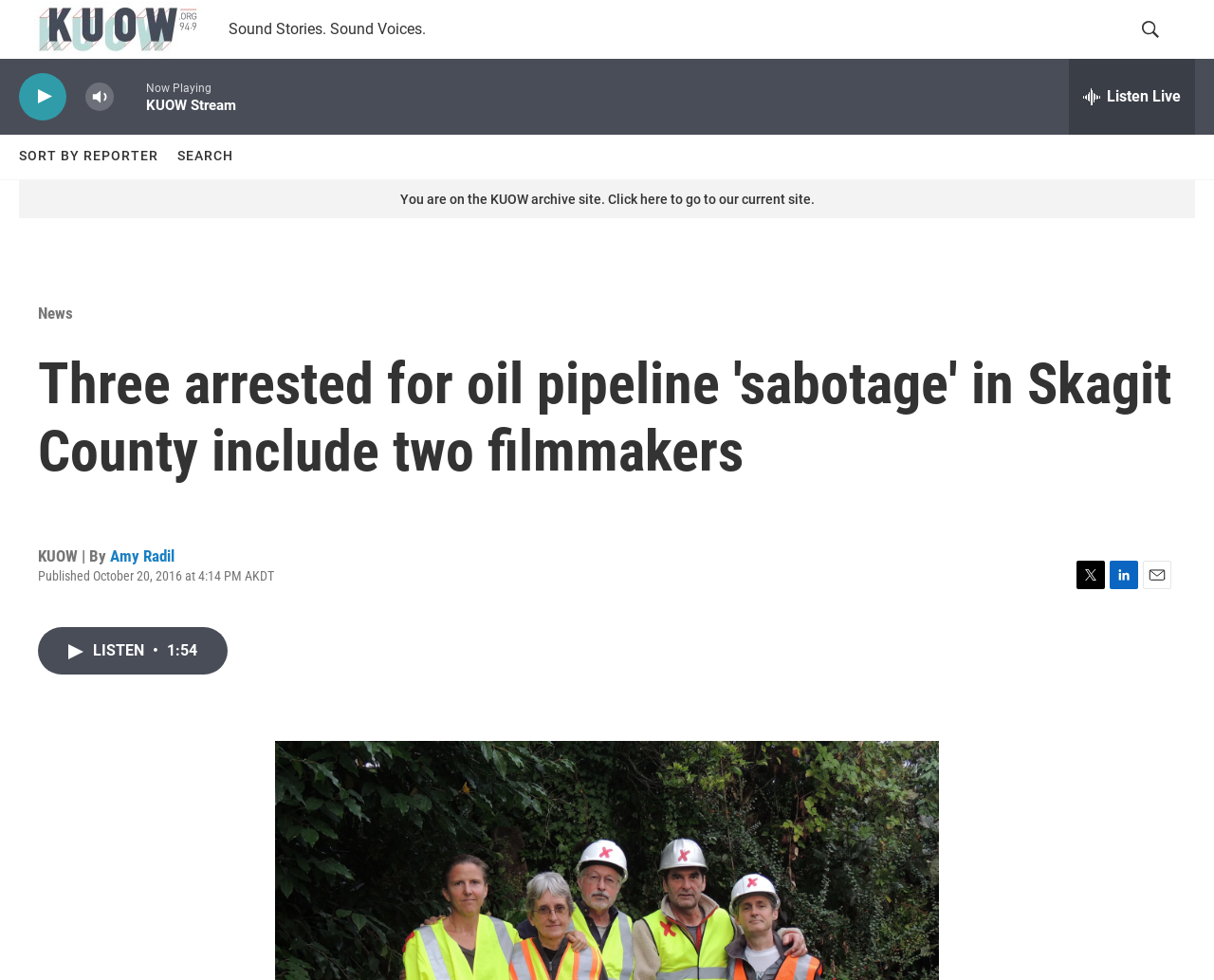Please locate the bounding box coordinates of the element that should be clicked to achieve the given instruction: "go to home page".

[0.016, 0.022, 0.155, 0.08]